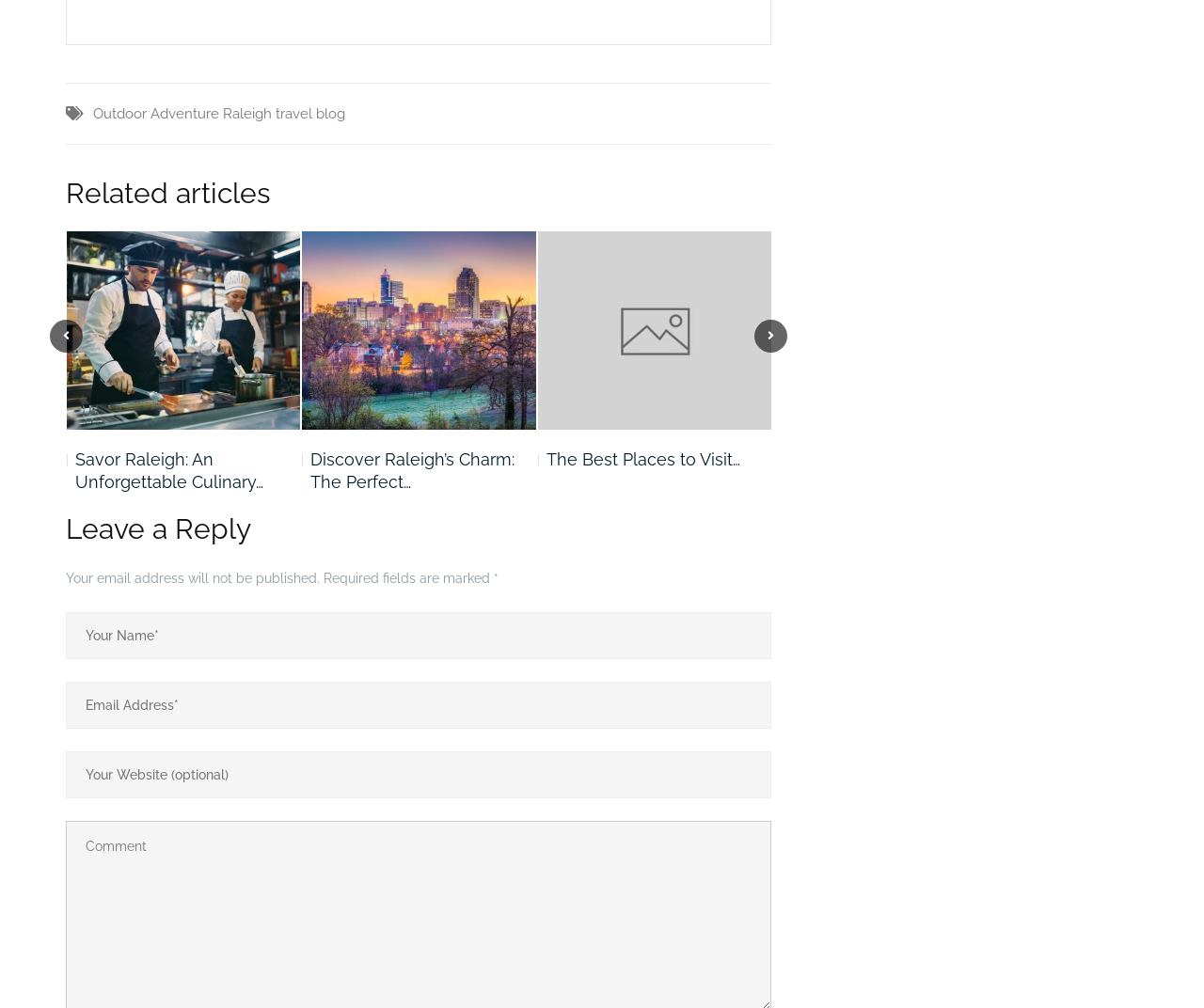Answer the following query concisely with a single word or phrase:
What is the purpose of the email address field?

It will not be published